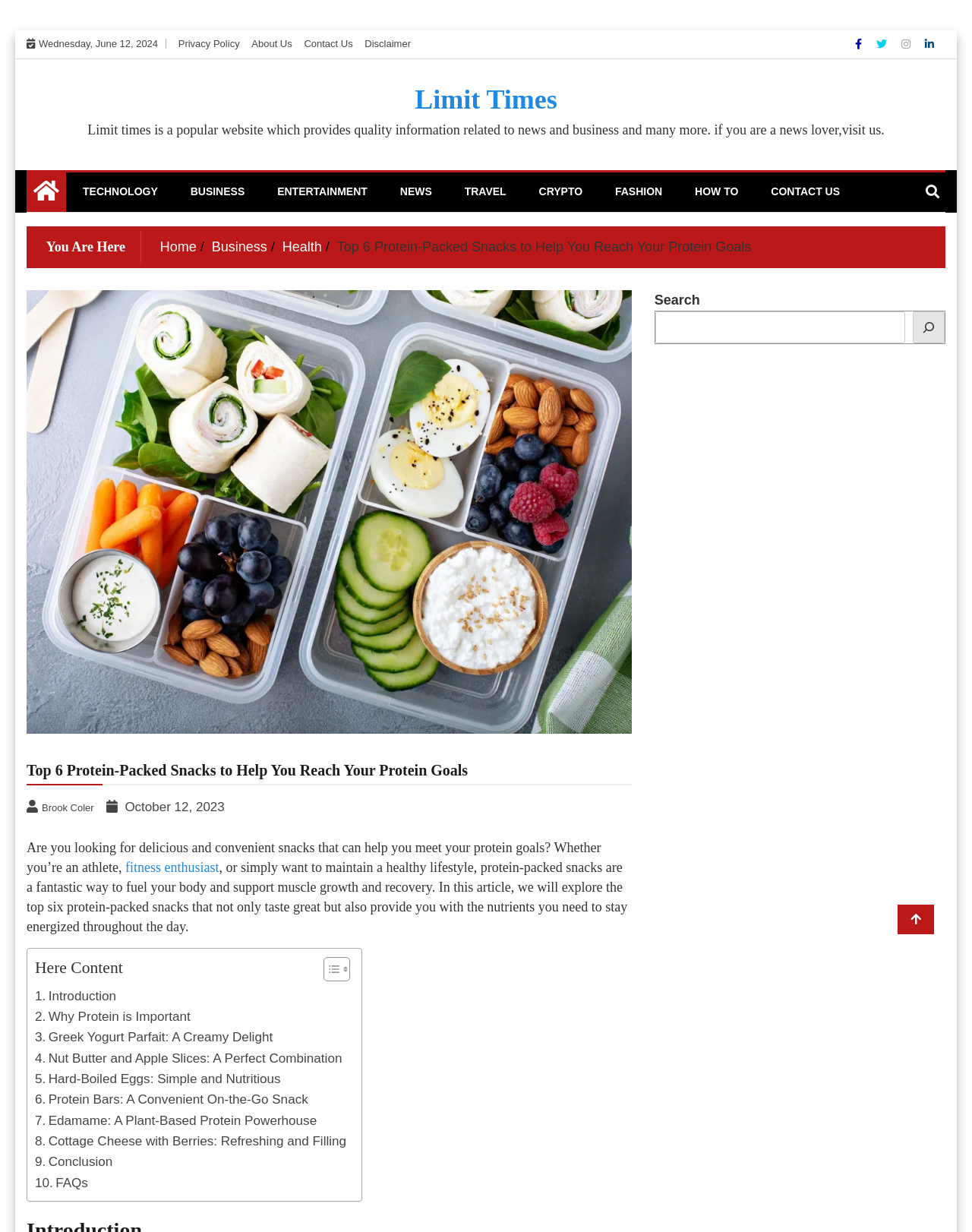What is the topic of the main article on the webpage?
Provide a detailed answer to the question, using the image to inform your response.

The main article on the webpage is about the top six protein-packed snacks to help readers reach their protein goals. The article provides information on the importance of protein and lists six snack options.